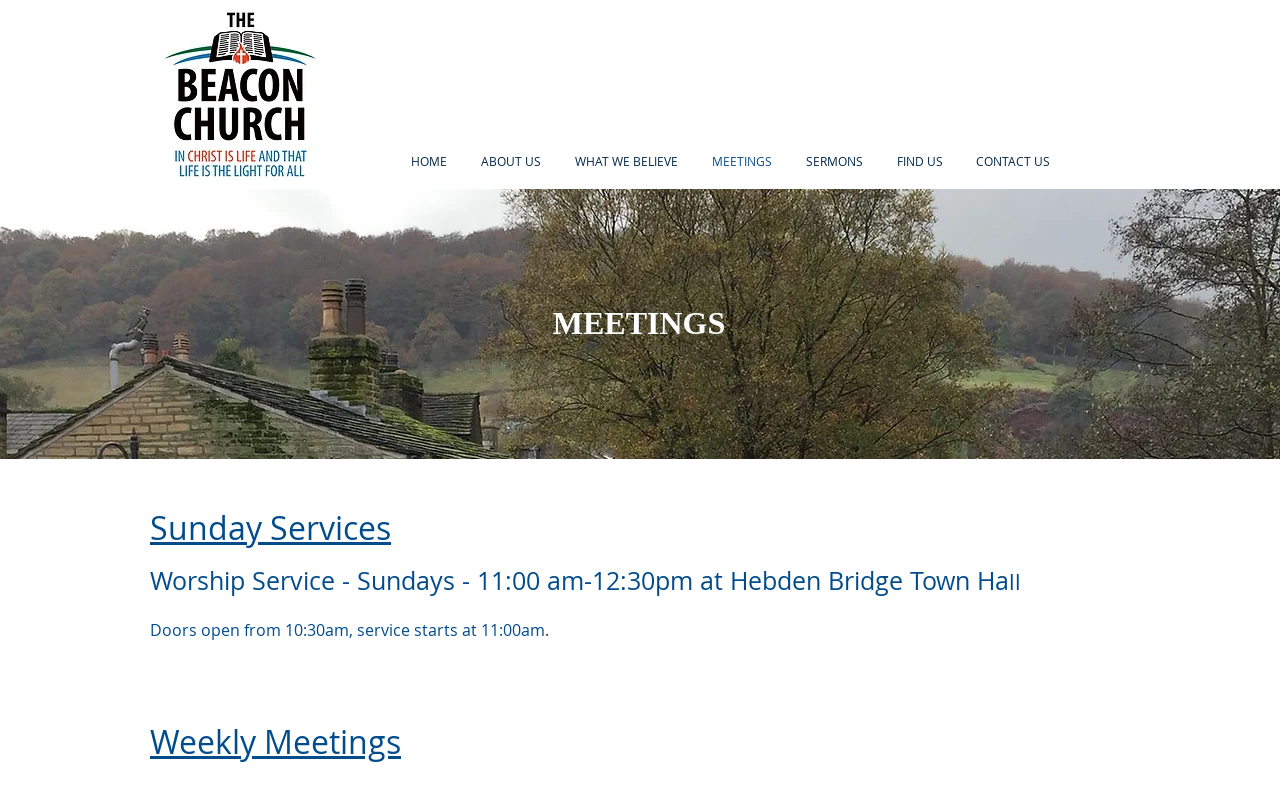What is the purpose of the webpage?
Provide a fully detailed and comprehensive answer to the question.

The webpage has a heading 'MEETINGS' and provides information about Sunday services and weekly meetings, which suggests that the purpose of the webpage is to provide information about meetings.